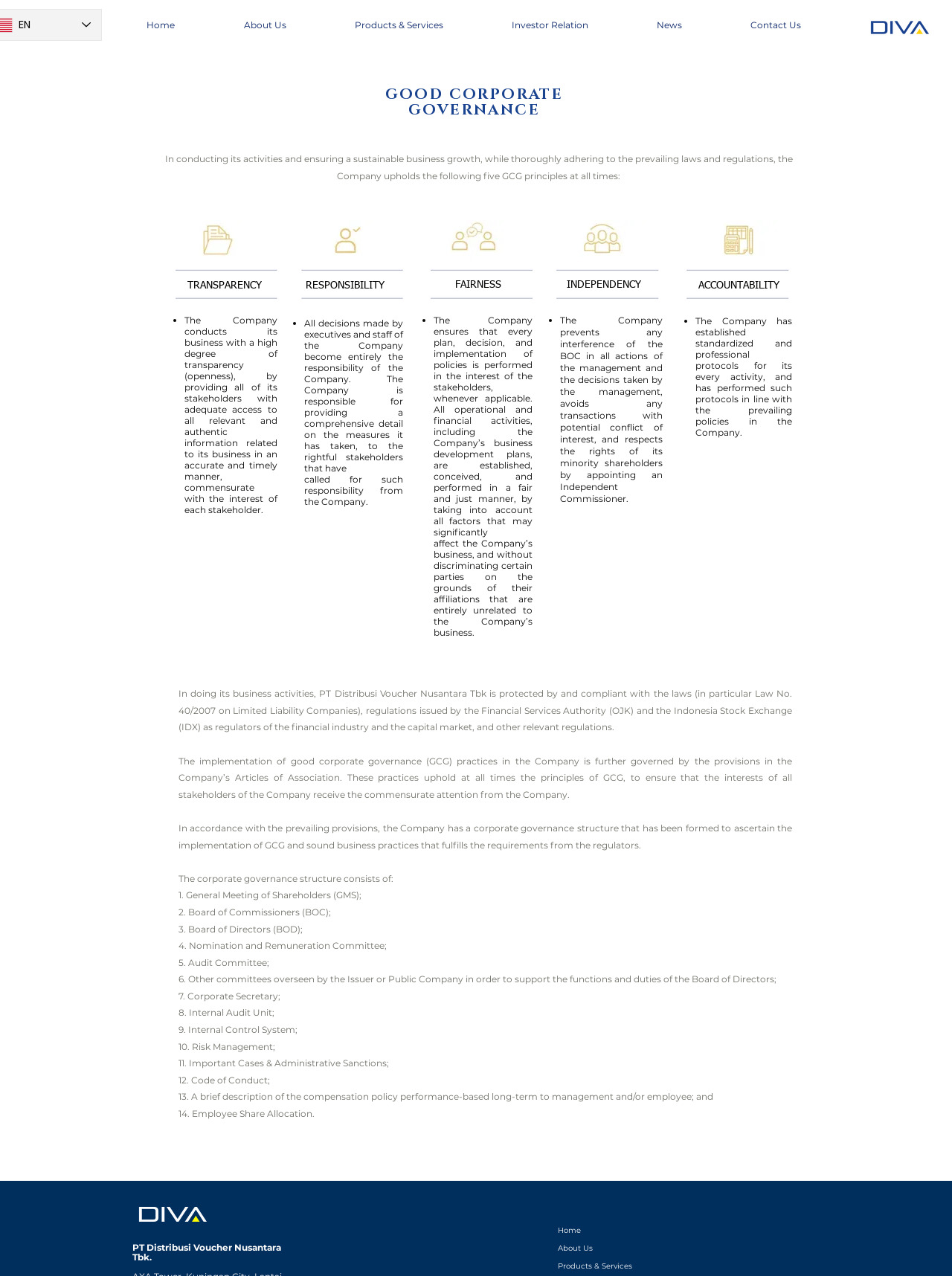Please find the bounding box coordinates of the element's region to be clicked to carry out this instruction: "Click the 'Contact Us' link".

[0.752, 0.014, 0.877, 0.026]